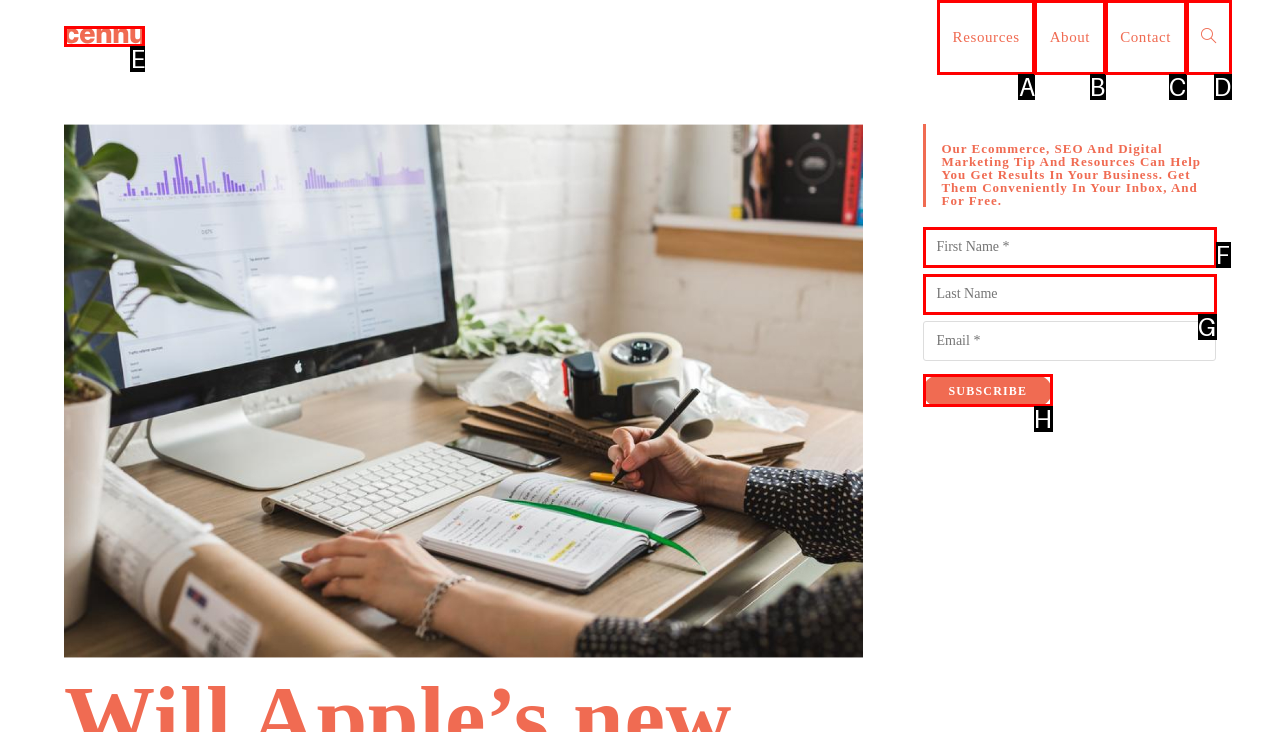Match the description: Contact to one of the options shown. Reply with the letter of the best match.

C